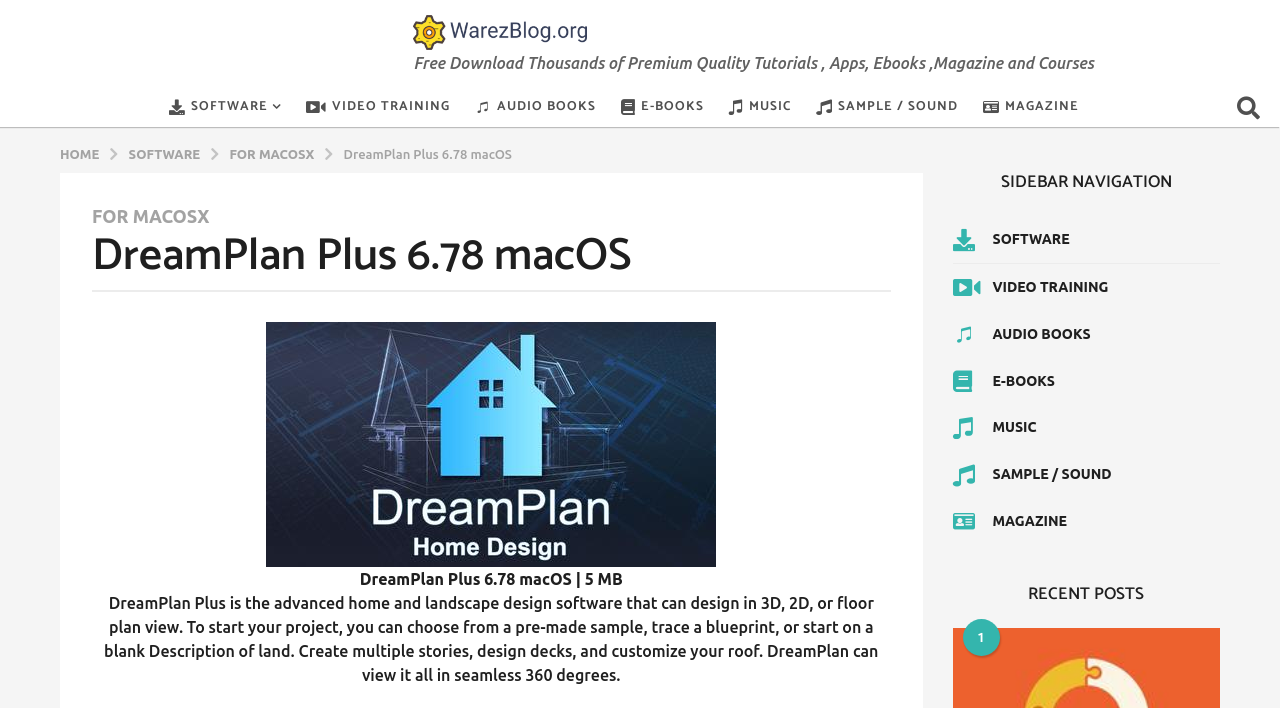Using the description: "DreamPlan Plus 6.78 macOS", determine the UI element's bounding box coordinates. Ensure the coordinates are in the format of four float numbers between 0 and 1, i.e., [left, top, right, bottom].

[0.268, 0.206, 0.4, 0.226]